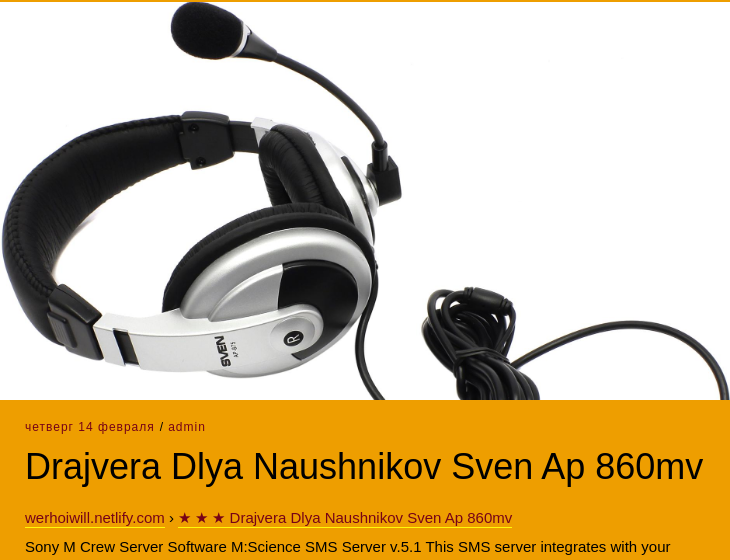Is the microphone adjustable?
By examining the image, provide a one-word or phrase answer.

Yes